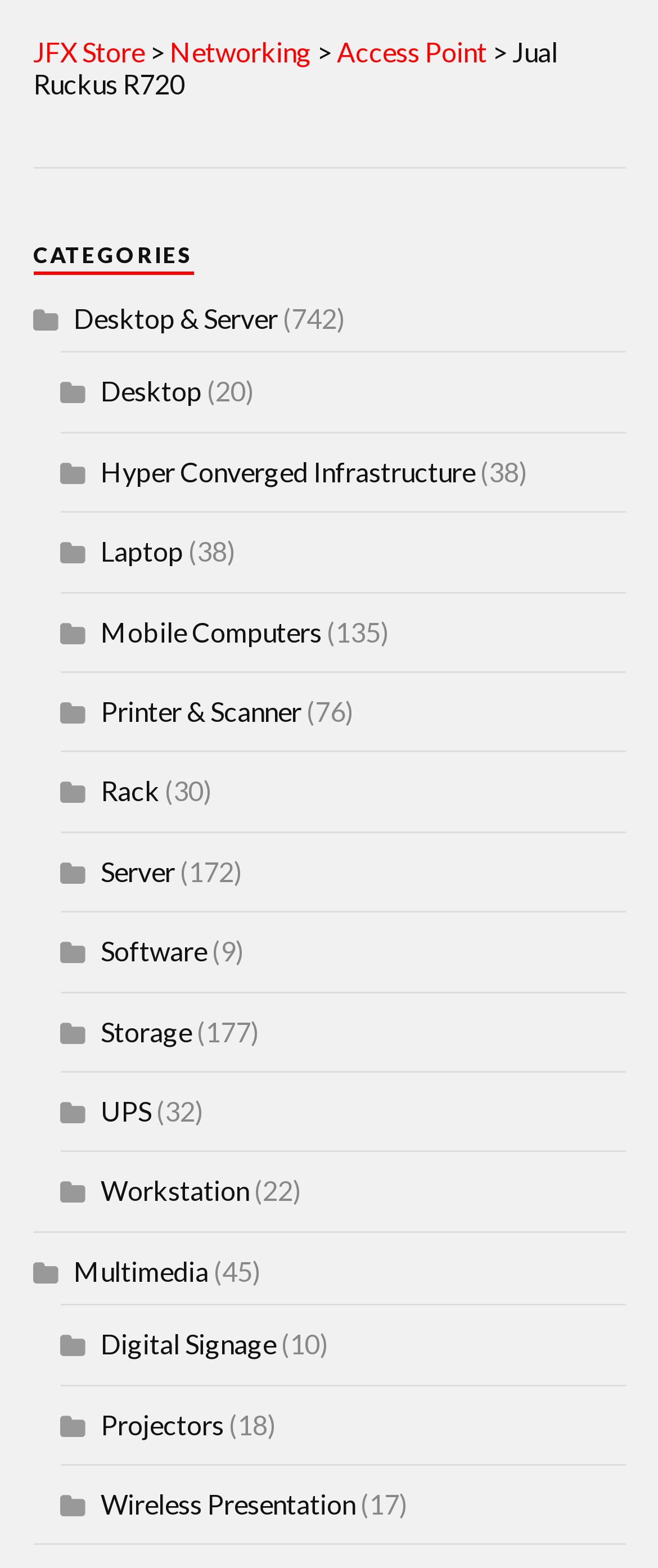Pinpoint the bounding box coordinates of the clickable element to carry out the following instruction: "Explore Laptop."

[0.153, 0.341, 0.278, 0.362]